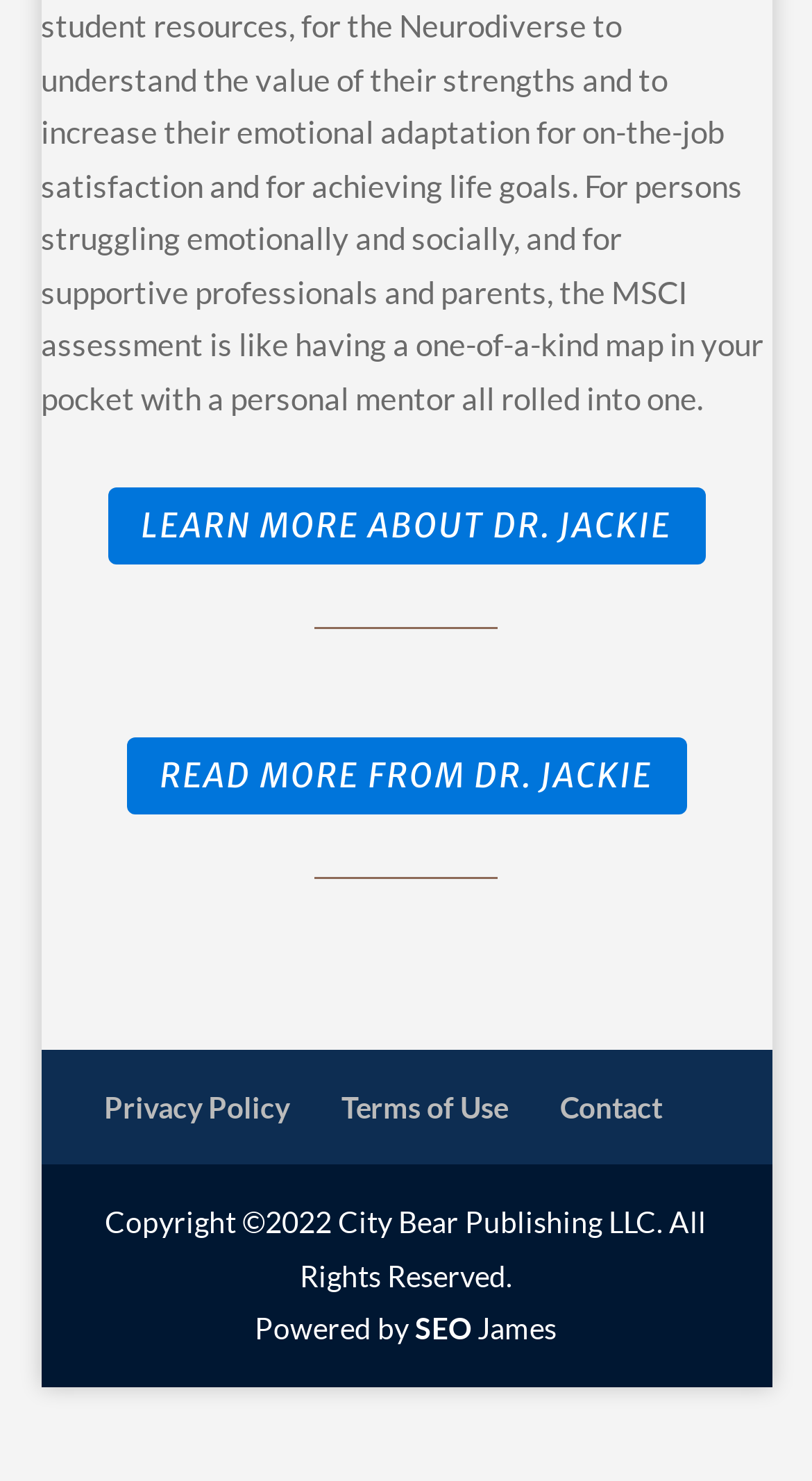What is the year of copyright mentioned on the webpage?
Look at the image and answer the question using a single word or phrase.

2022